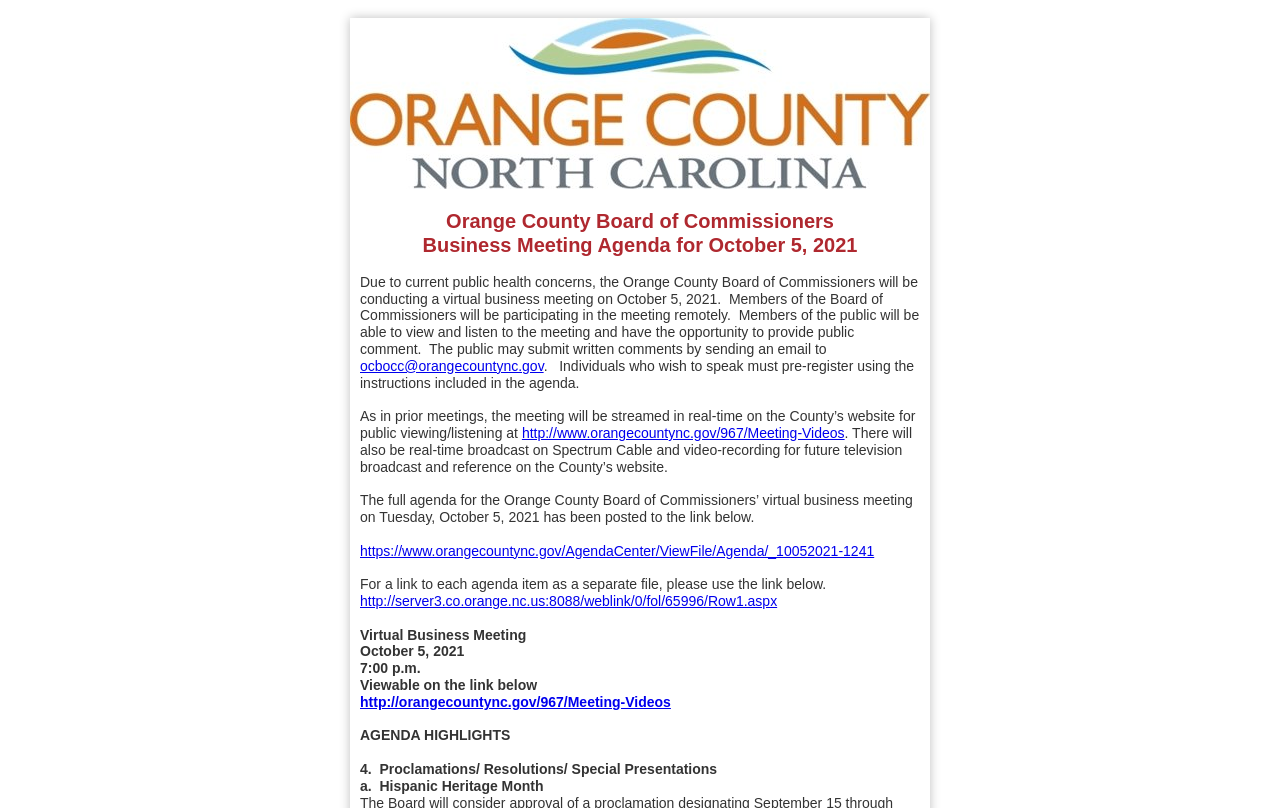For the given element description ocbocc@orangecountync.gov, determine the bounding box coordinates of the UI element. The coordinates should follow the format (top-left x, top-left y, bottom-right x, bottom-right y) and be within the range of 0 to 1.

[0.281, 0.443, 0.425, 0.463]